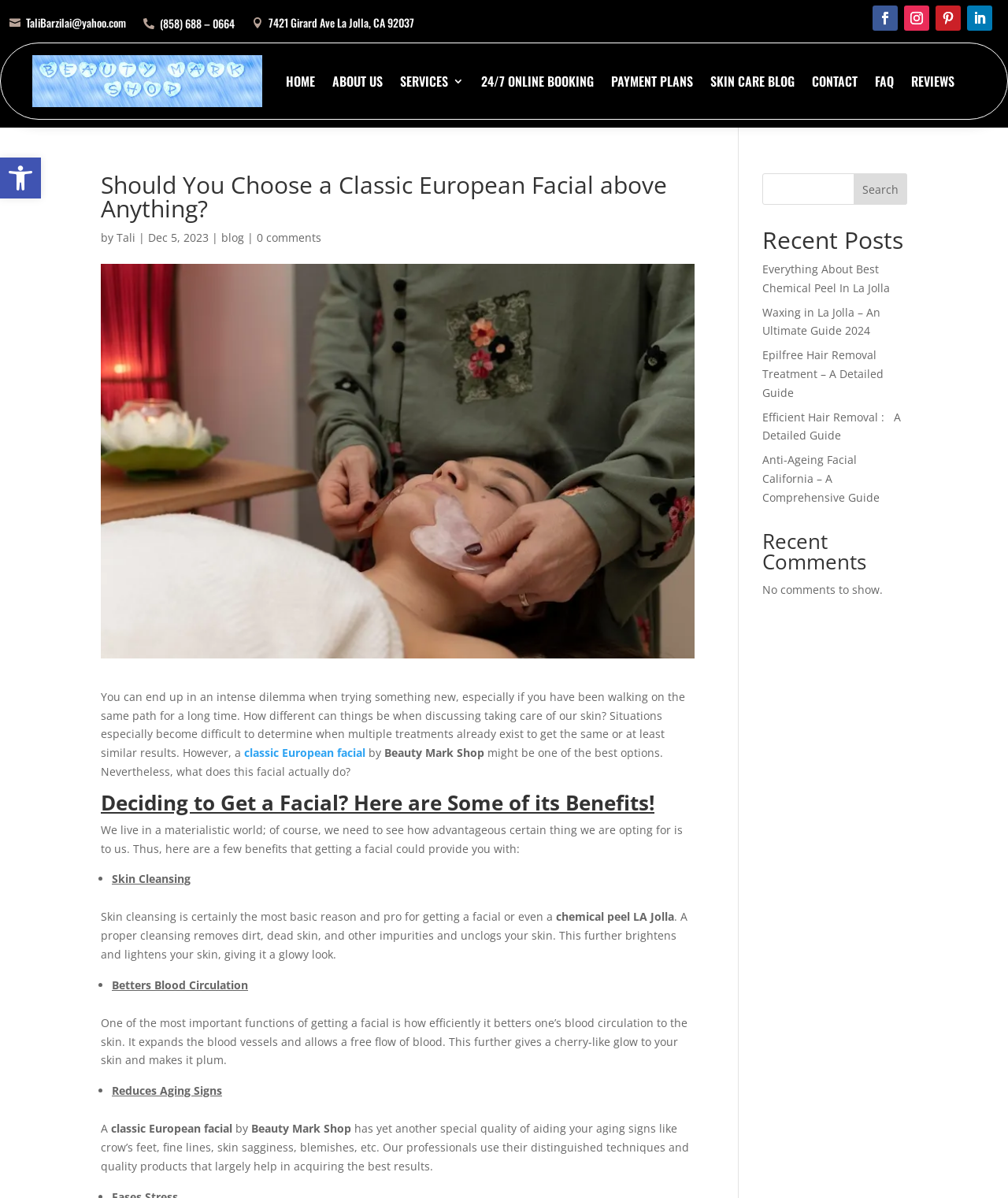Please respond to the question using a single word or phrase:
Who wrote the blog post?

Tali